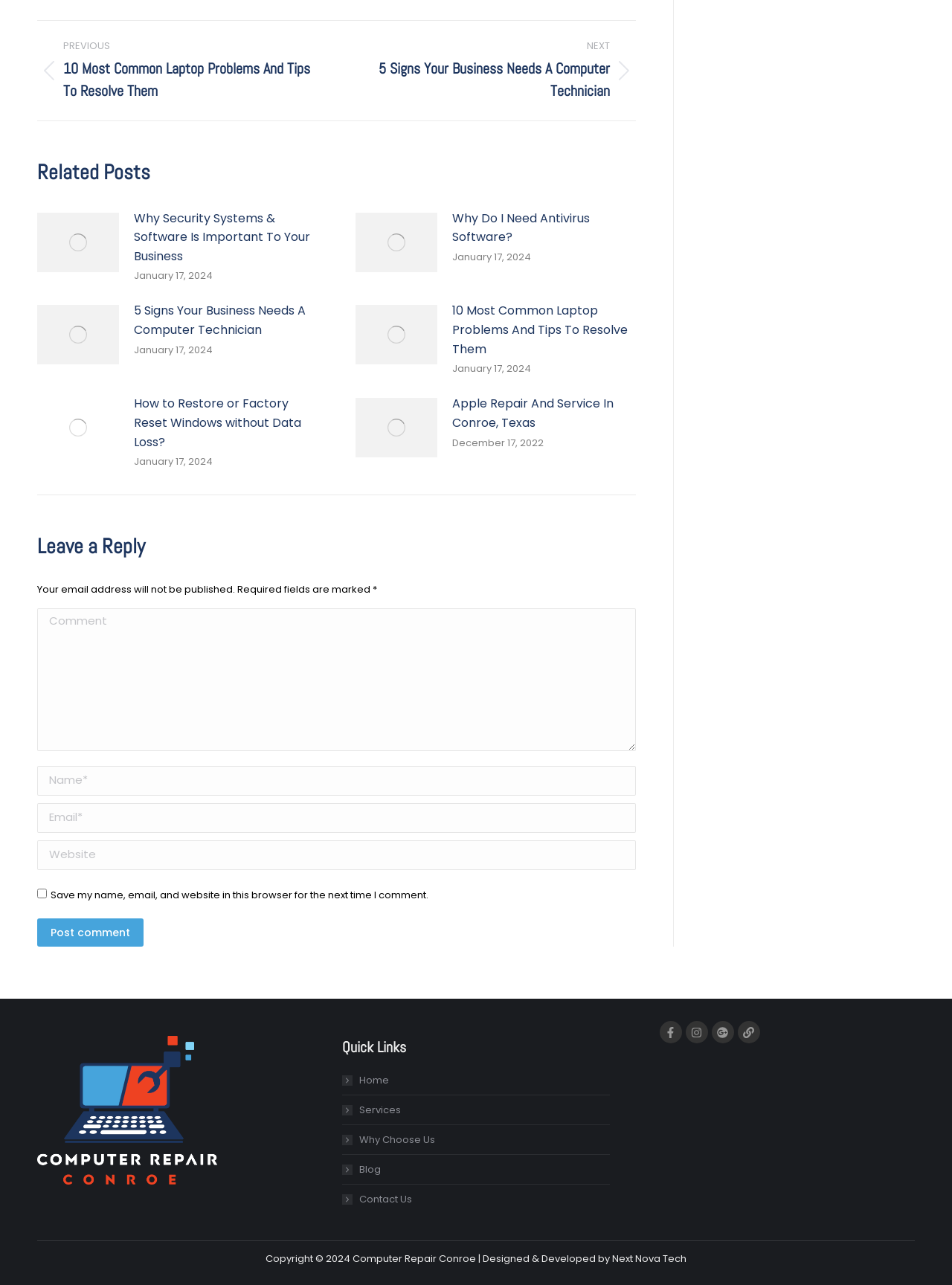Indicate the bounding box coordinates of the element that must be clicked to execute the instruction: "Visit the 'Home' page". The coordinates should be given as four float numbers between 0 and 1, i.e., [left, top, right, bottom].

[0.359, 0.835, 0.409, 0.847]